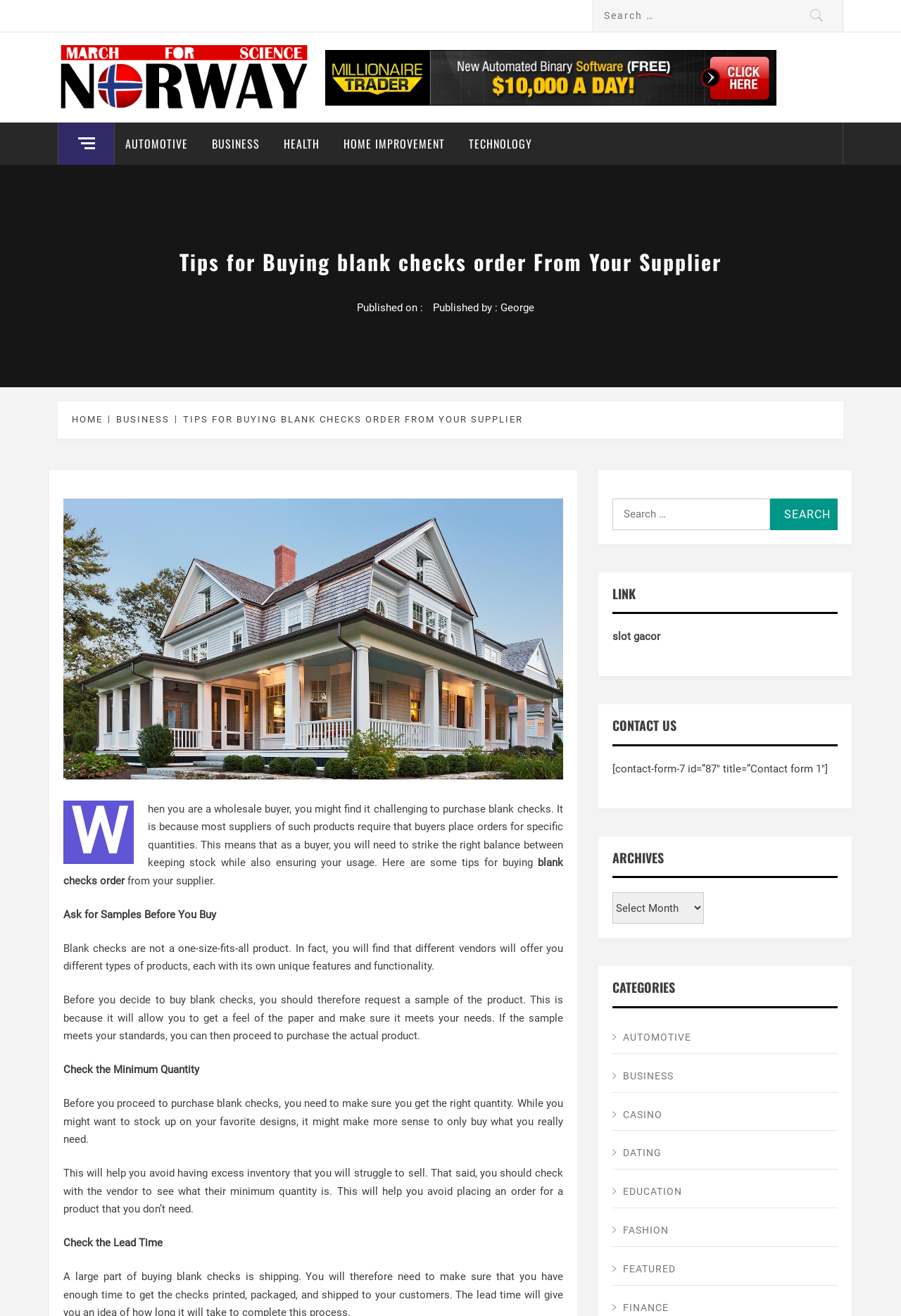What is the purpose of requesting a sample of blank checks?
Answer the question based on the image using a single word or a brief phrase.

To get a feel of the paper